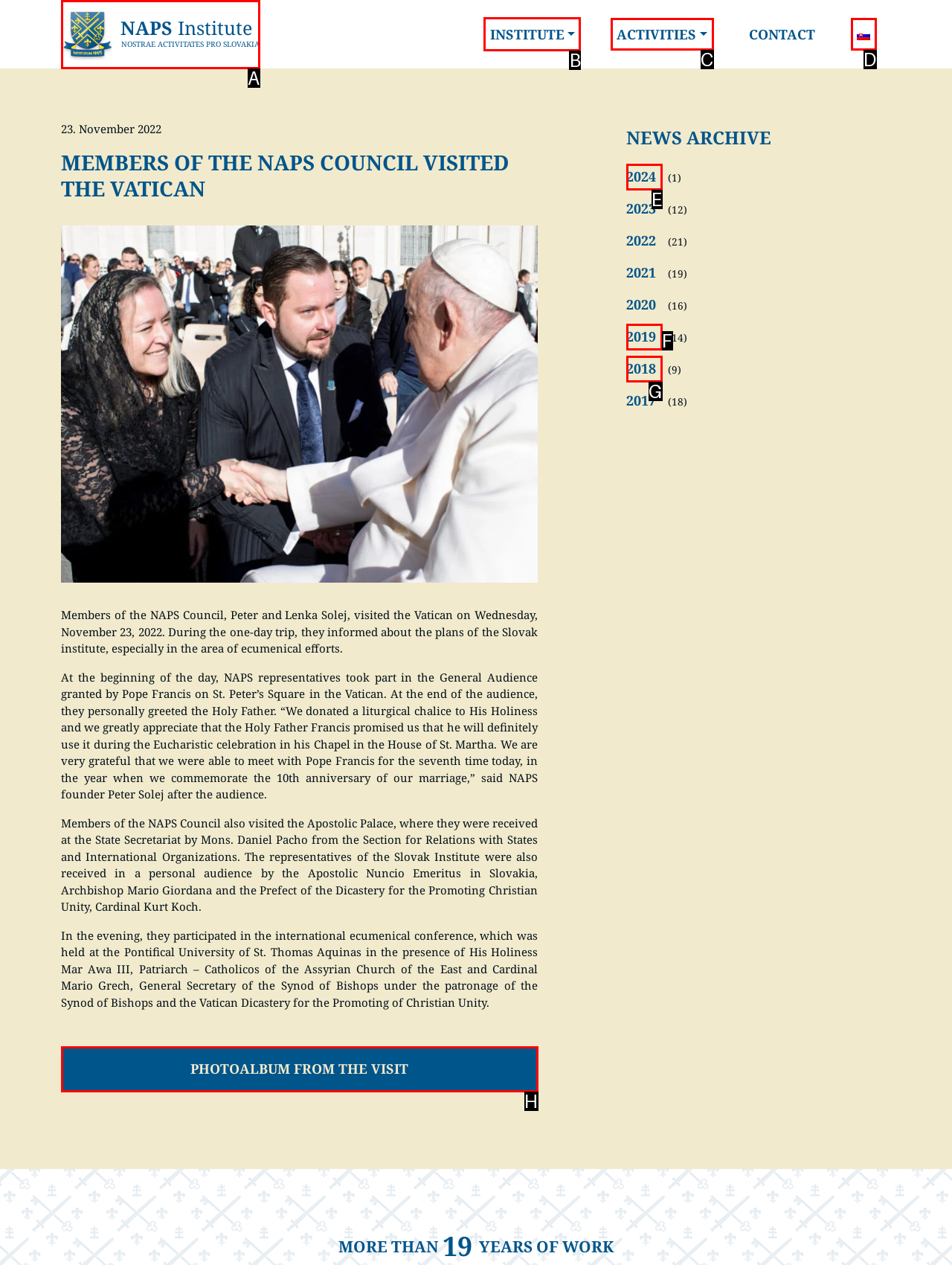Pick the option that should be clicked to perform the following task: Go to the Institute page
Answer with the letter of the selected option from the available choices.

B